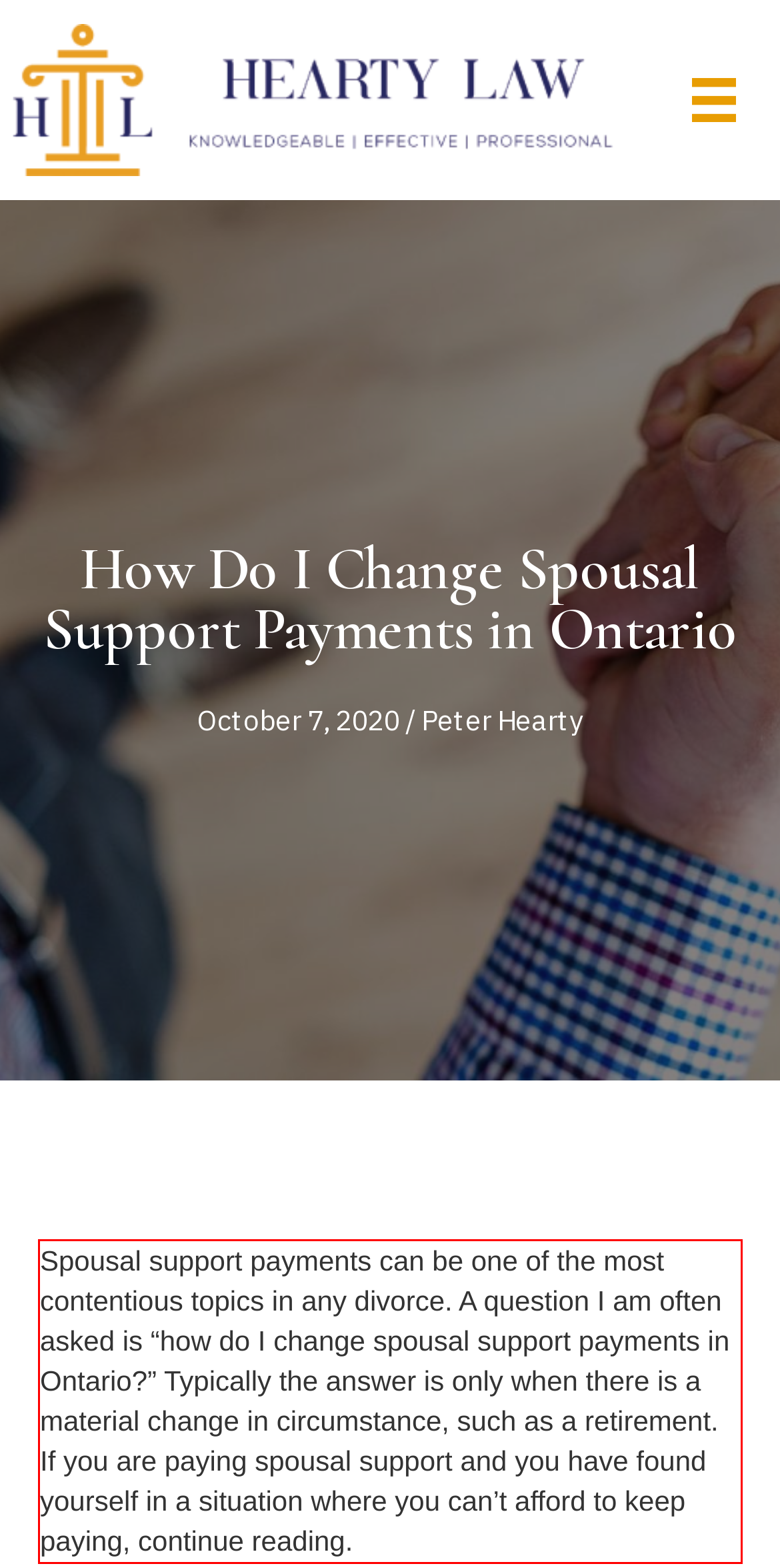Analyze the screenshot of the webpage and extract the text from the UI element that is inside the red bounding box.

Spousal support payments can be one of the most contentious topics in any divorce. A question I am often asked is “how do I change spousal support payments in Ontario?” Typically the answer is only when there is a material change in circumstance, such as a retirement. If you are paying spousal support and you have found yourself in a situation where you can’t afford to keep paying, continue reading.